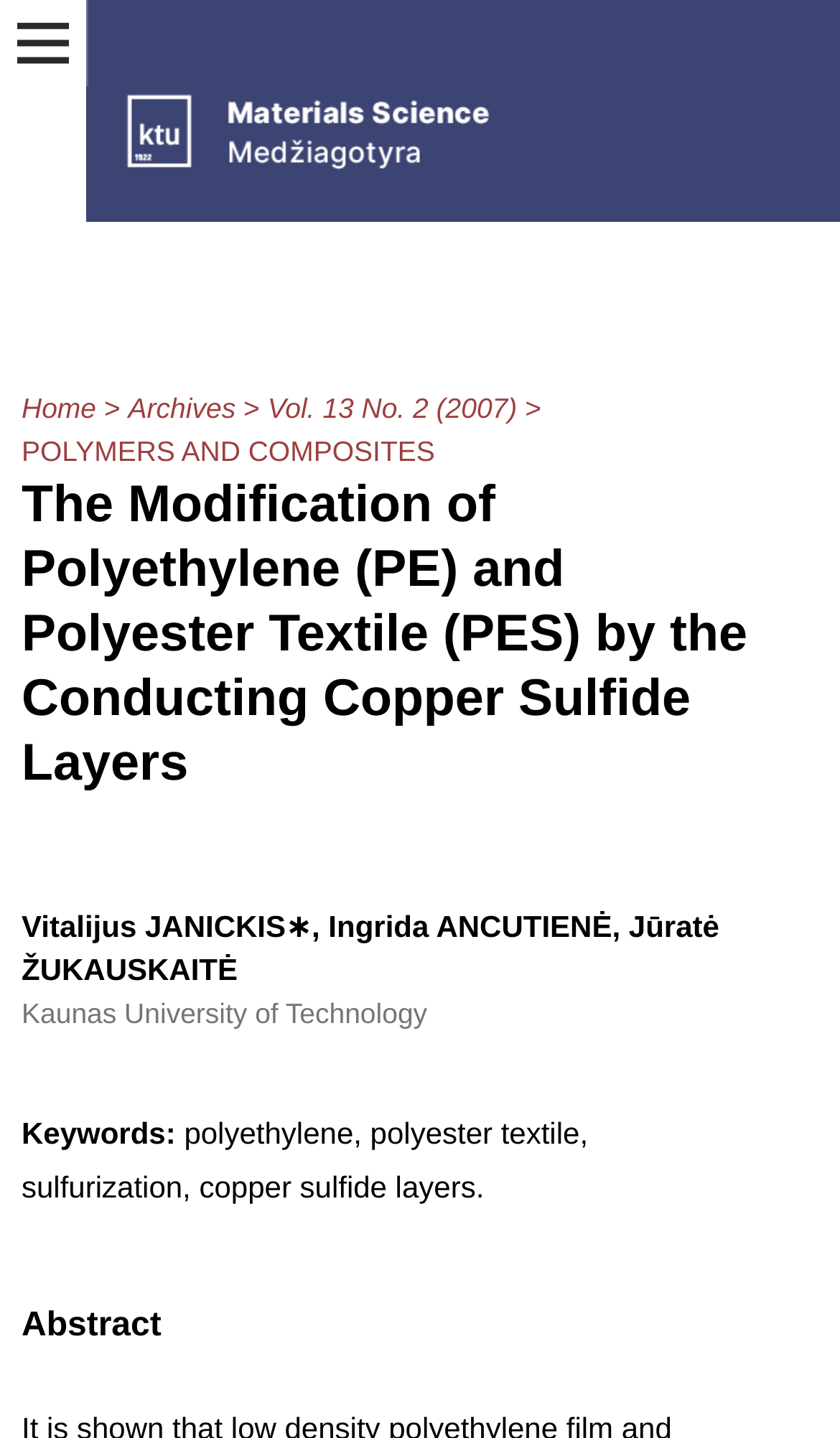Use a single word or phrase to answer this question: 
How many authors are mentioned in the article?

Three